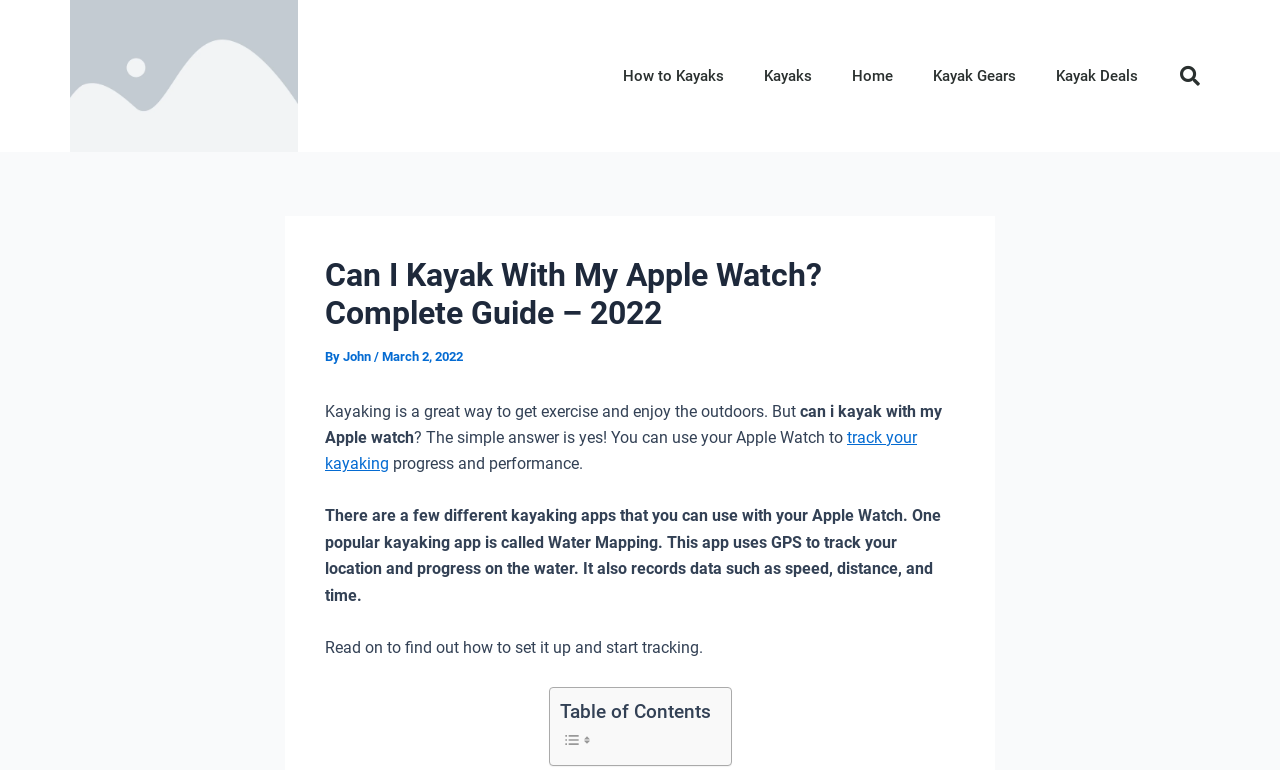Identify the main title of the webpage and generate its text content.

Can I Kayak With My Apple Watch? Complete Guide – 2022